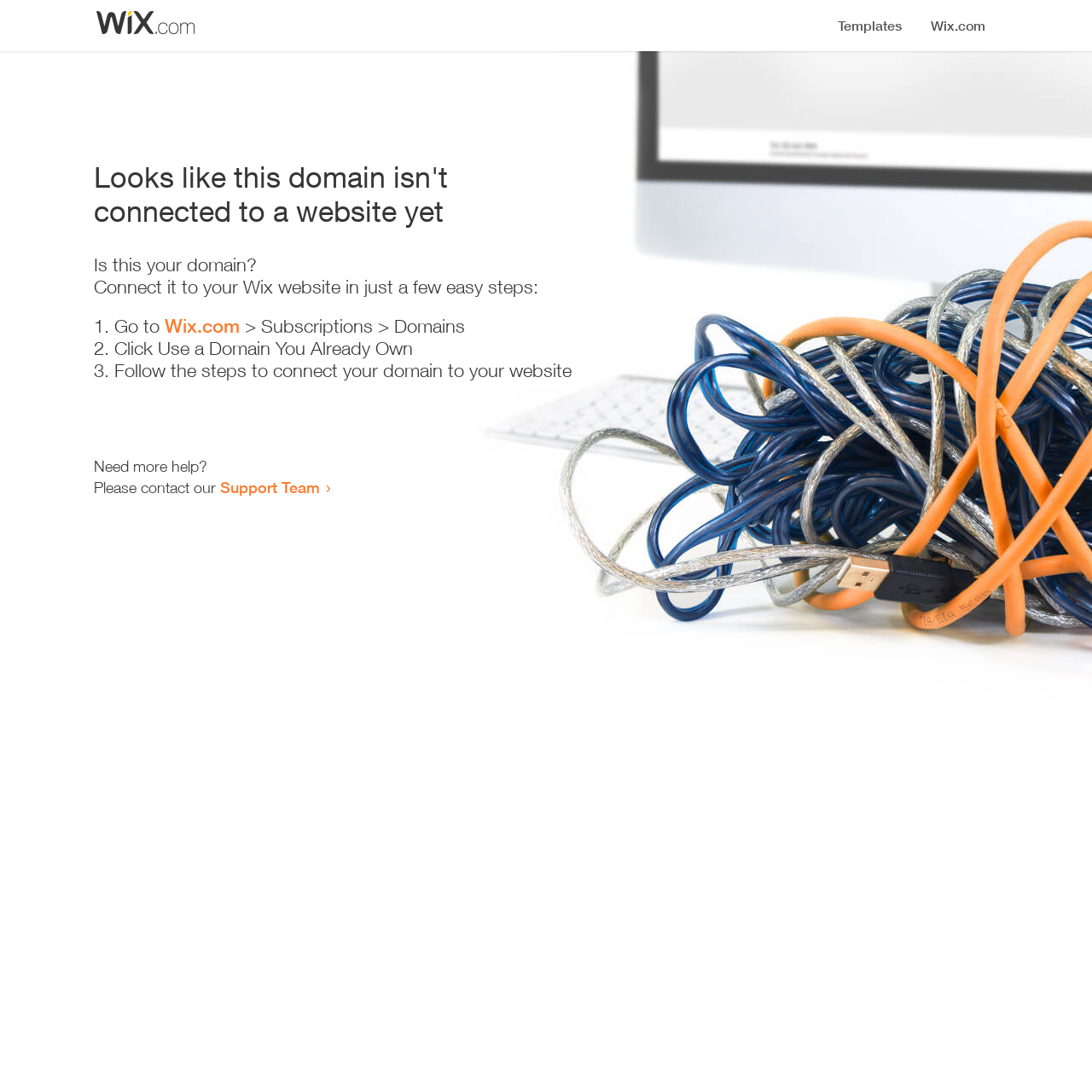Using the information in the image, could you please answer the following question in detail:
Where can I get more help?

The webpage provides a link to the 'Support Team' at the bottom, which suggests that users can contact them for more help or assistance.